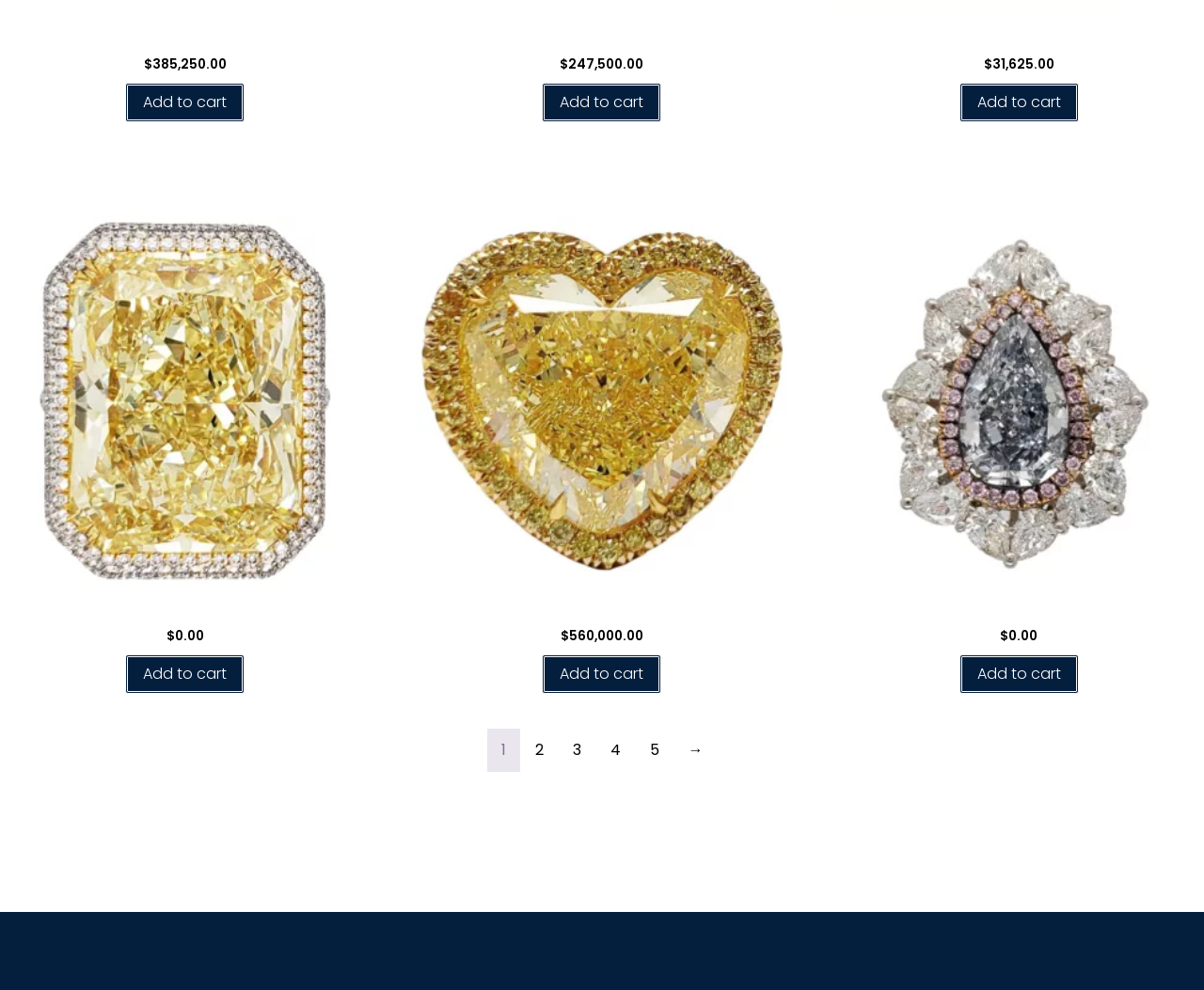Is R0410 available for free?
We need a detailed and exhaustive answer to the question. Please elaborate.

I saw the link 'R0410 $0.00' on the page, which implies that the product R0410 is available for free.